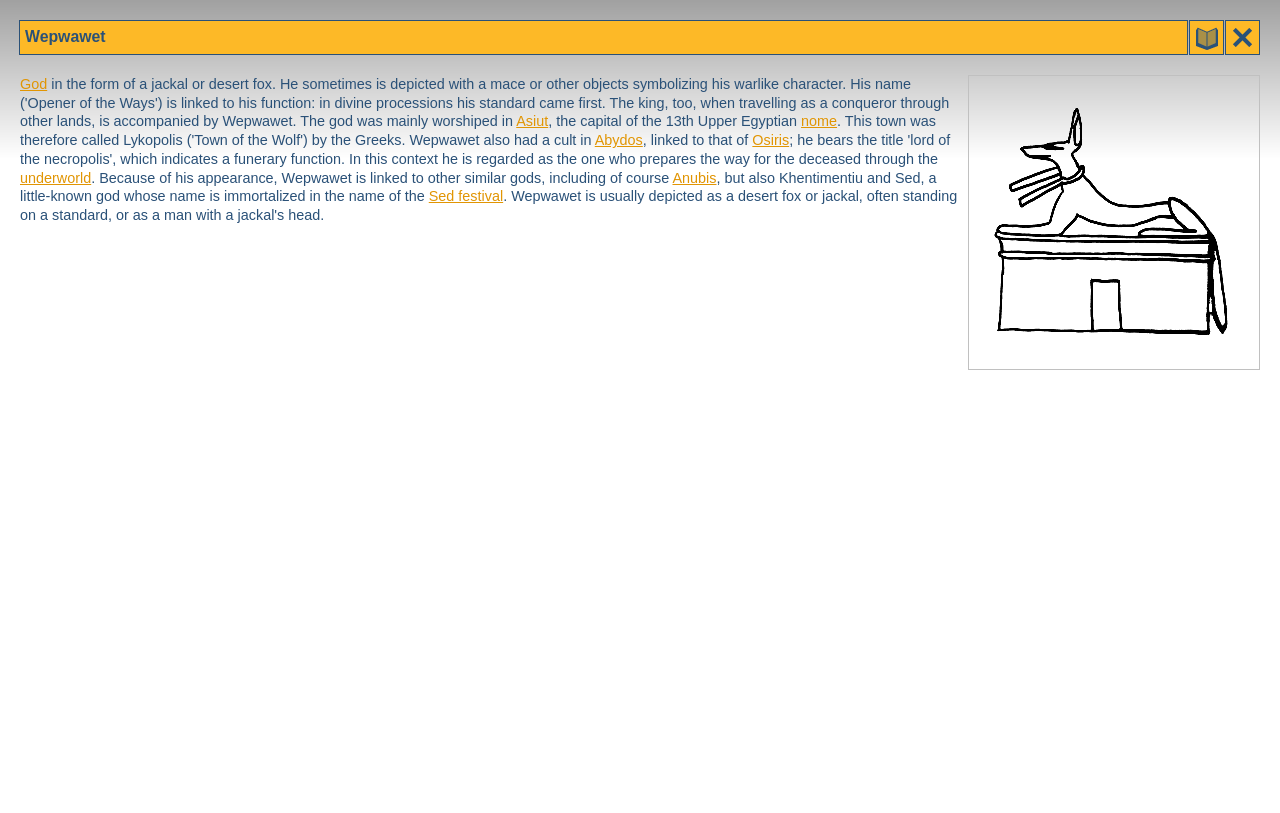What is the name of the festival mentioned?
Using the information from the image, give a concise answer in one word or a short phrase.

Sed festival